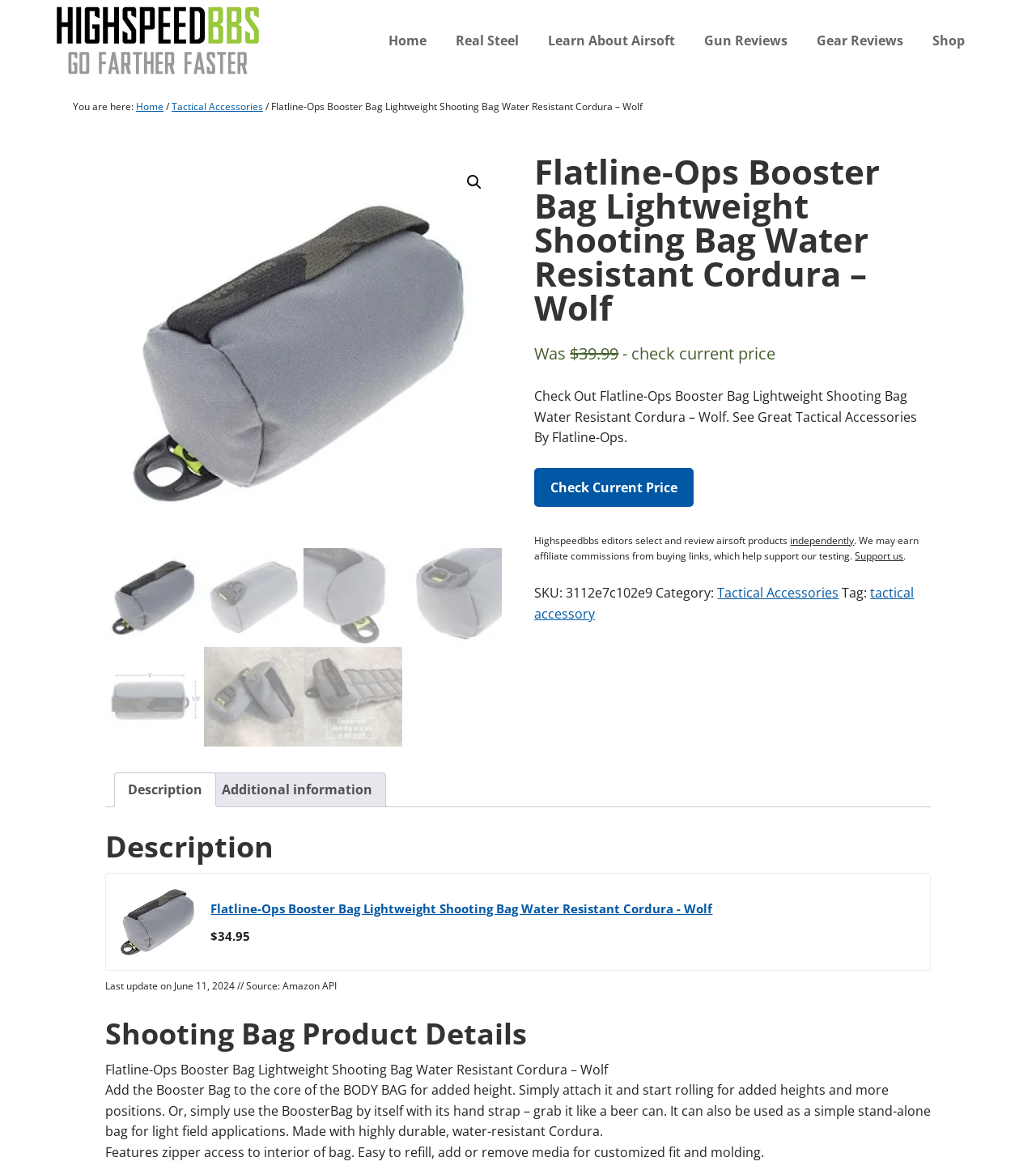Explain the webpage in detail.

This webpage is about the Flatline-Ops Booster Bag, a lightweight shooting bag that is water-resistant and made of Cordura. At the top of the page, there are several links to navigate to different sections of the website, including "Home", "Real Steel", "Learn About Airsoft", "Gun Reviews", "Gear Reviews", and "Shop". Below these links, there is a breadcrumb trail showing the current page's location in the website's hierarchy.

On the left side of the page, there is a search icon and a link to the product page with an image of the shooting bag. Below this, there are six images of the product from different angles.

The main content of the page is divided into sections. The first section displays the product's name, price, and a call-to-action to check the current price. There is also a brief description of the product and a note about the website's affiliate commissions.

The next section displays the product's details, including its SKU, category, and tags. Below this, there is a tab list with two tabs: "Description" and "Additional information". The "Description" tab is selected by default and displays a detailed description of the product, including its features and uses.

At the bottom of the page, there is a section with the product's details, including its price and a note about the last update of the product information.